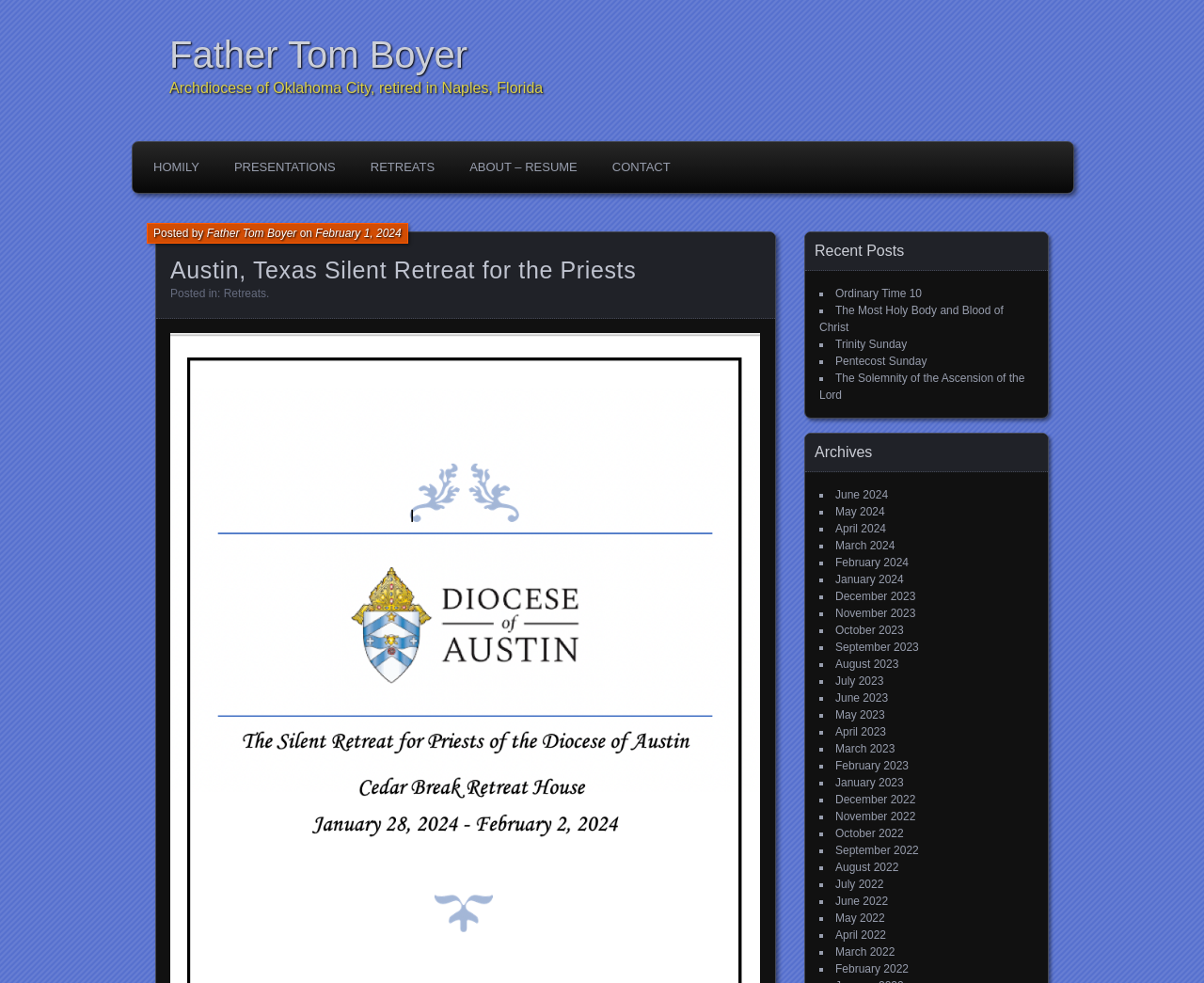Please find the bounding box coordinates of the element that must be clicked to perform the given instruction: "View the 'Recent Posts' section". The coordinates should be four float numbers from 0 to 1, i.e., [left, top, right, bottom].

[0.669, 0.236, 0.87, 0.276]